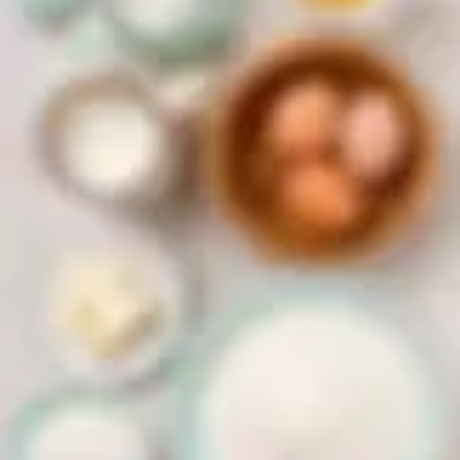Respond with a single word or phrase to the following question:
What is the purpose of the ingredients in the image?

To create sugar cookies